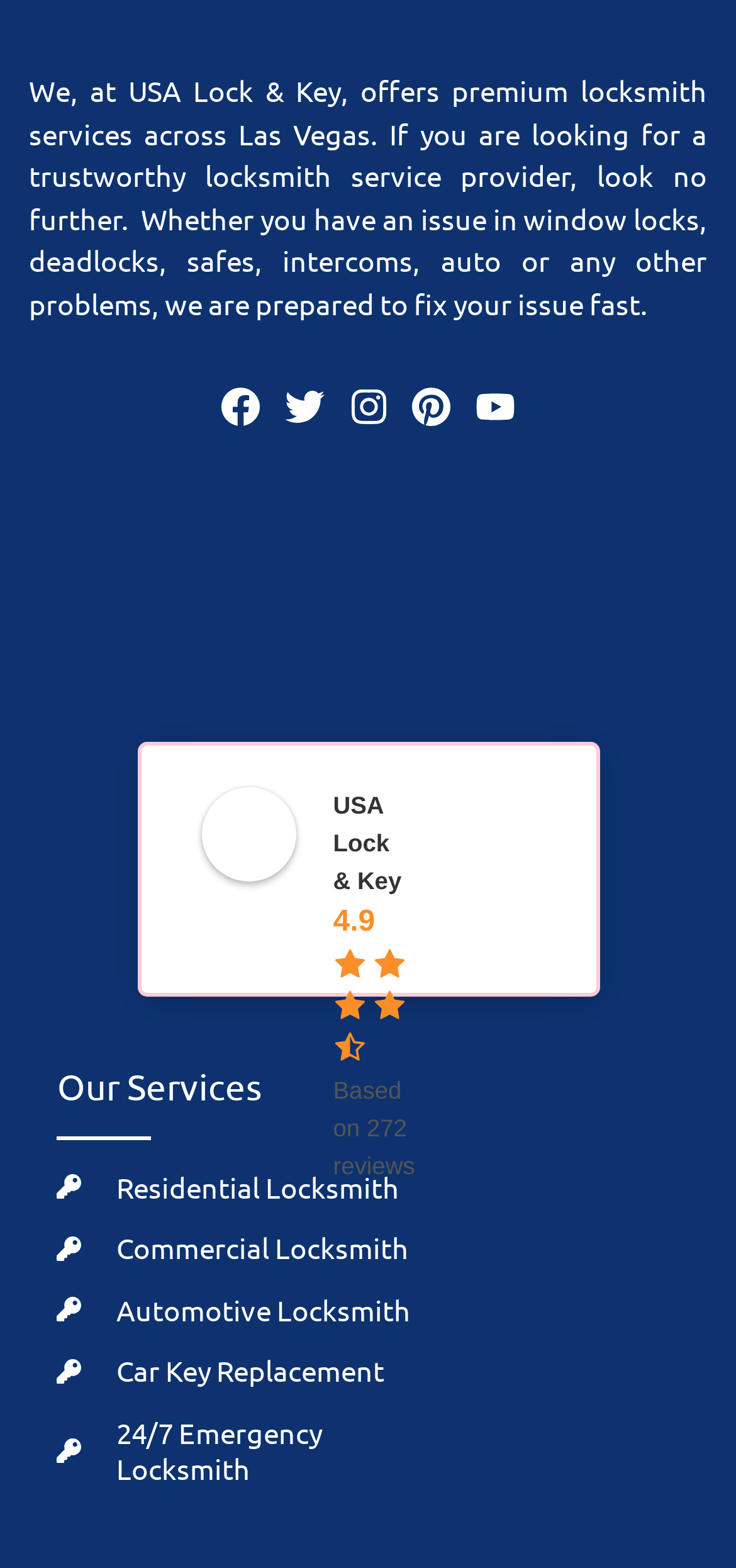Can you specify the bounding box coordinates for the region that should be clicked to fulfill this instruction: "Click on Las Vegas".

[0.324, 0.073, 0.504, 0.096]